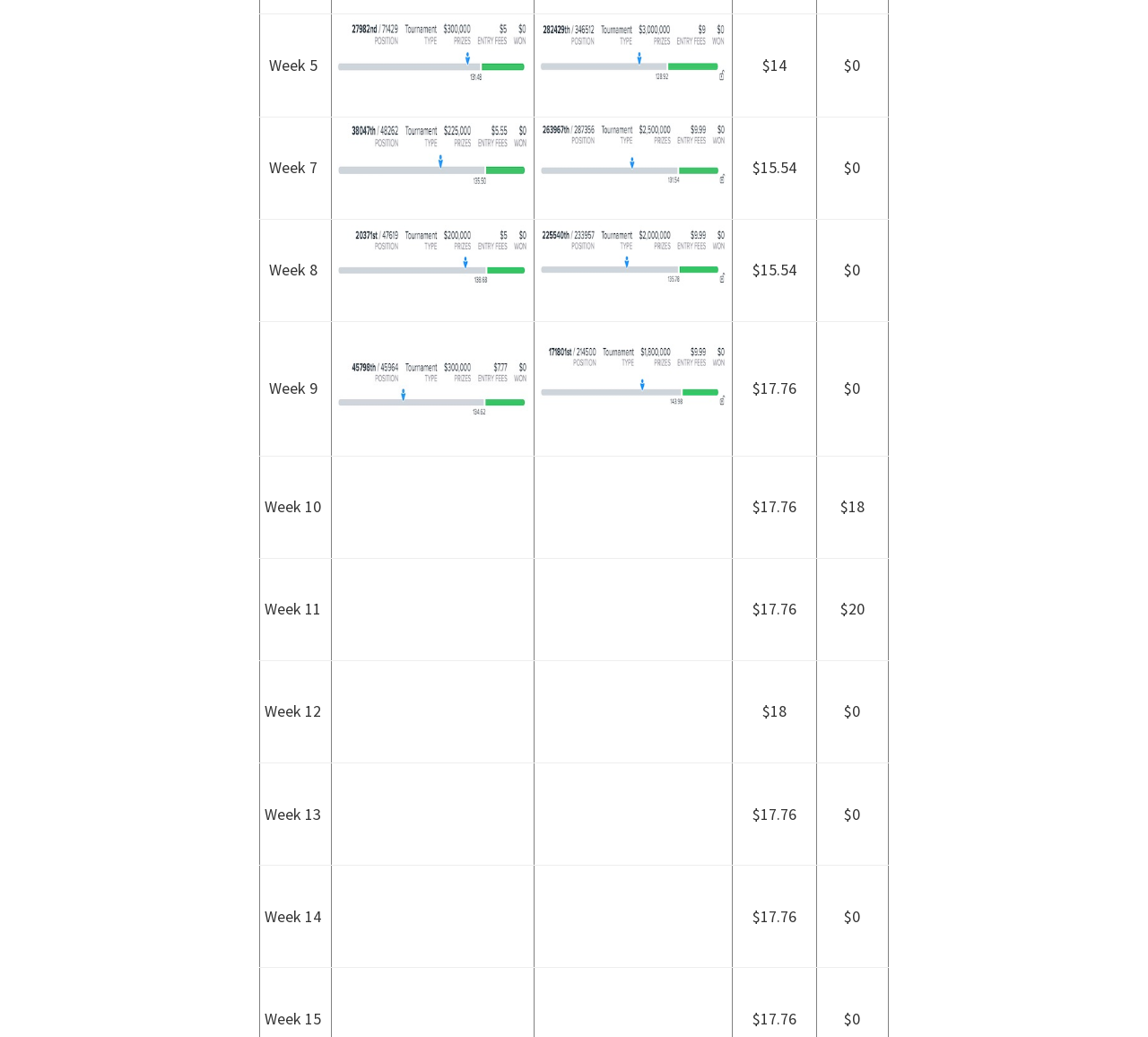Respond to the following query with just one word or a short phrase: 
What is the theme of the content in the gridcells?

FanDuel Detroit Lions